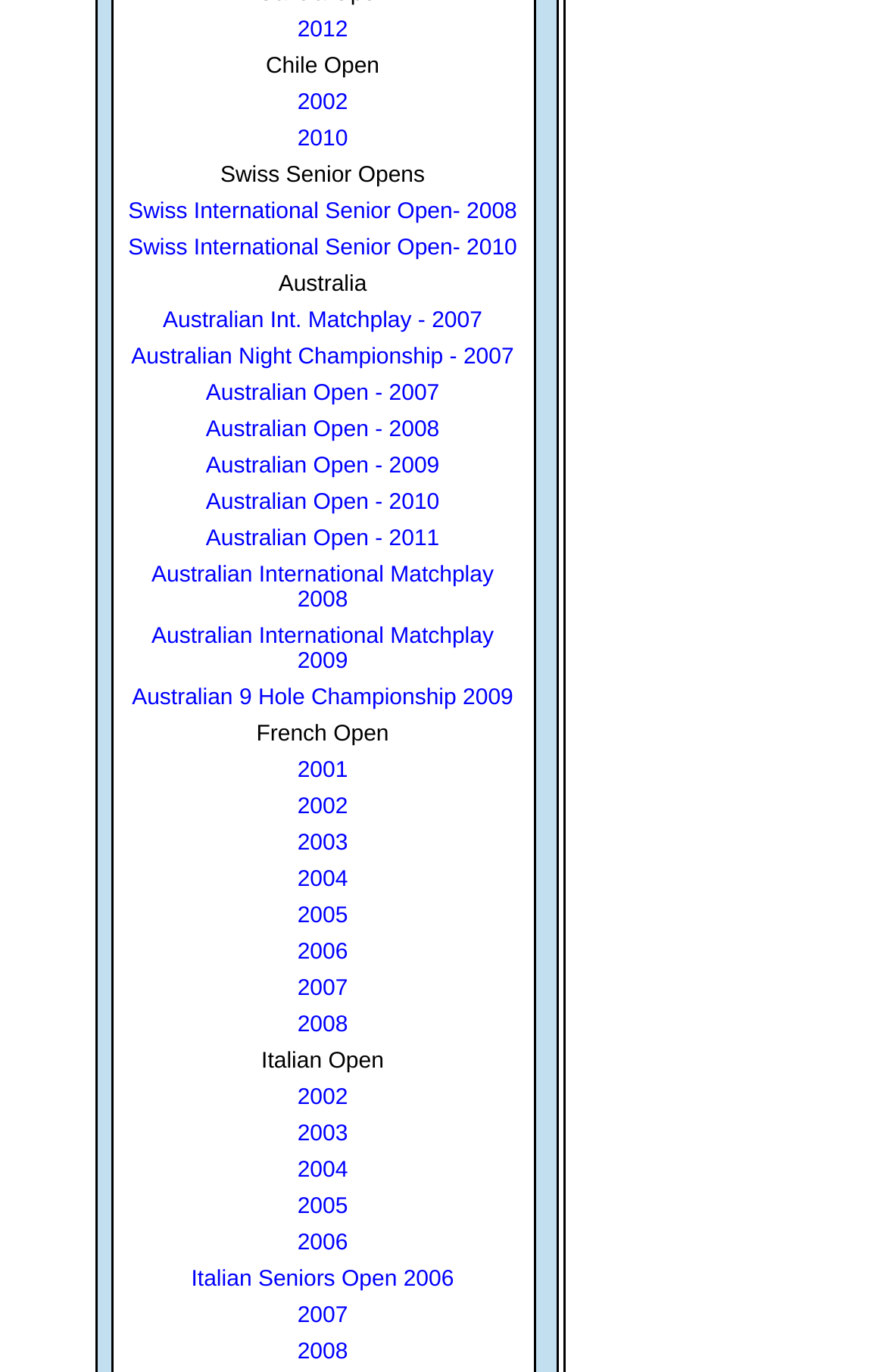What is the name of the country where the Swiss International Senior Open was held?
Based on the screenshot, answer the question with a single word or phrase.

Swiss